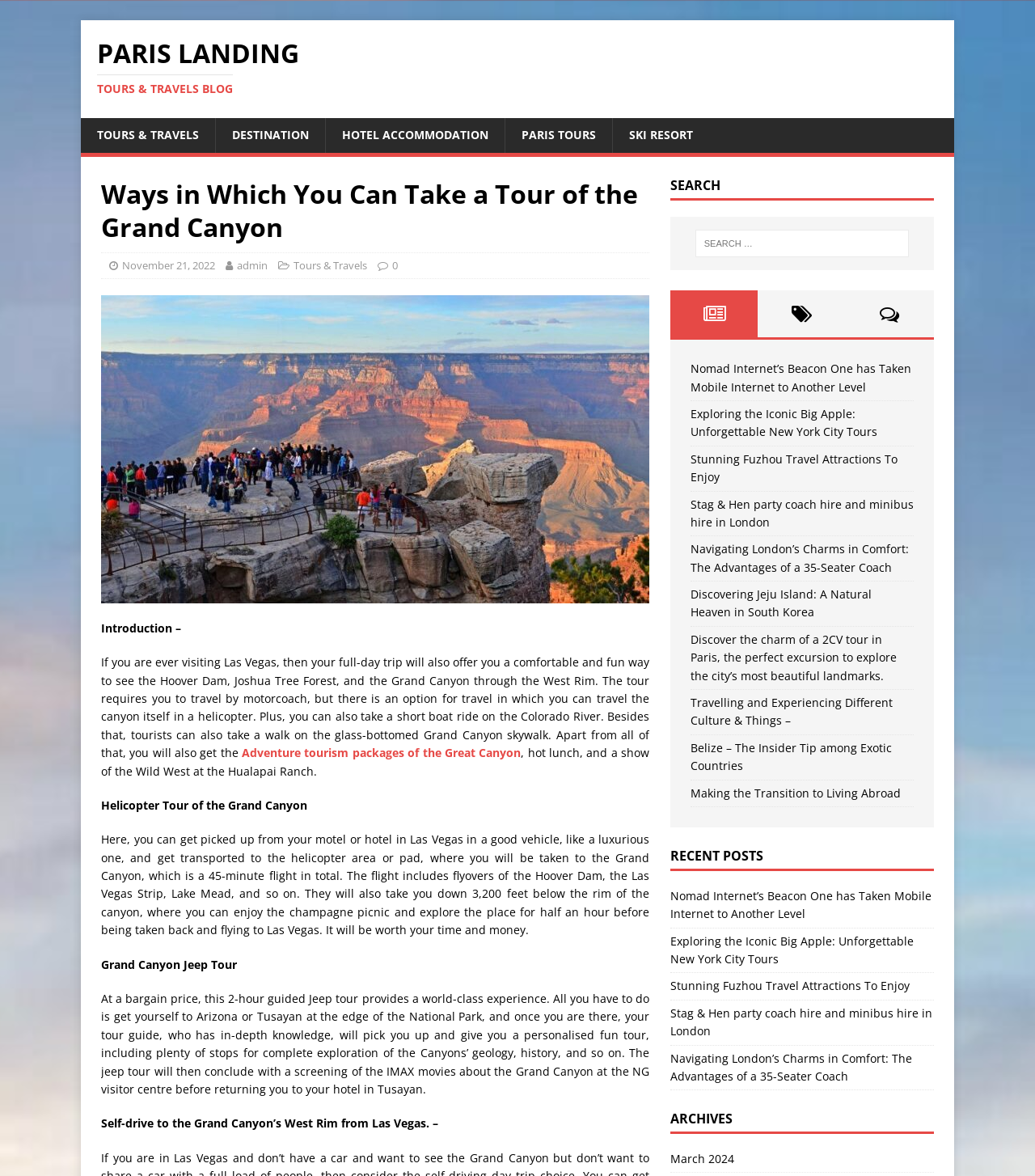Provide an in-depth description of the elements and layout of the webpage.

The webpage is about Paris Landing Tours & Travels Blog, which offers various tour packages and travel information. At the top, there is a header section with a link to the blog's homepage and a navigation menu with links to different categories such as Tours & Travels, Destination, Hotel Accommodation, Paris Tours, and Ski Resort.

Below the header, there is a main content section with a heading "Ways in Which You Can Take a Tour of the Grand Canyon" and a subheading "Introduction –". The introduction text describes a full-day trip to the Grand Canyon from Las Vegas, which includes a motorcoach tour, a helicopter ride, and a boat ride on the Colorado River. There is also a link to "Adventure tourism packages of the Great Canyon" and a mention of a hot lunch and a Wild West show at the Hualapai Ranch.

The main content section is divided into three sub-sections: Helicopter Tour of the Grand Canyon, Grand Canyon Jeep Tour, and Self-drive to the Grand Canyon’s West Rim from Las Vegas. Each sub-section provides a detailed description of the tour package, including the itinerary, activities, and prices.

On the right side of the webpage, there is a search bar with a heading "SEARCH" and three social media links. Below the search bar, there are several links to recent posts, including "Nomad Internet’s Beacon One has Taken Mobile Internet to Another Level", "Exploring the Iconic Big Apple: Unforgettable New York City Tours", and "Stunning Fuzhou Travel Attractions To Enjoy". There is also a section for archives with a link to March 2024.

At the bottom of the webpage, there are several links to other travel-related articles, including "Discovering Jeju Island: A Natural Heaven in South Korea", "Navigating London’s Charms in Comfort: The Advantages of a 35-Seater Coach", and "Belize – The Insider Tip among Exotic Countries".